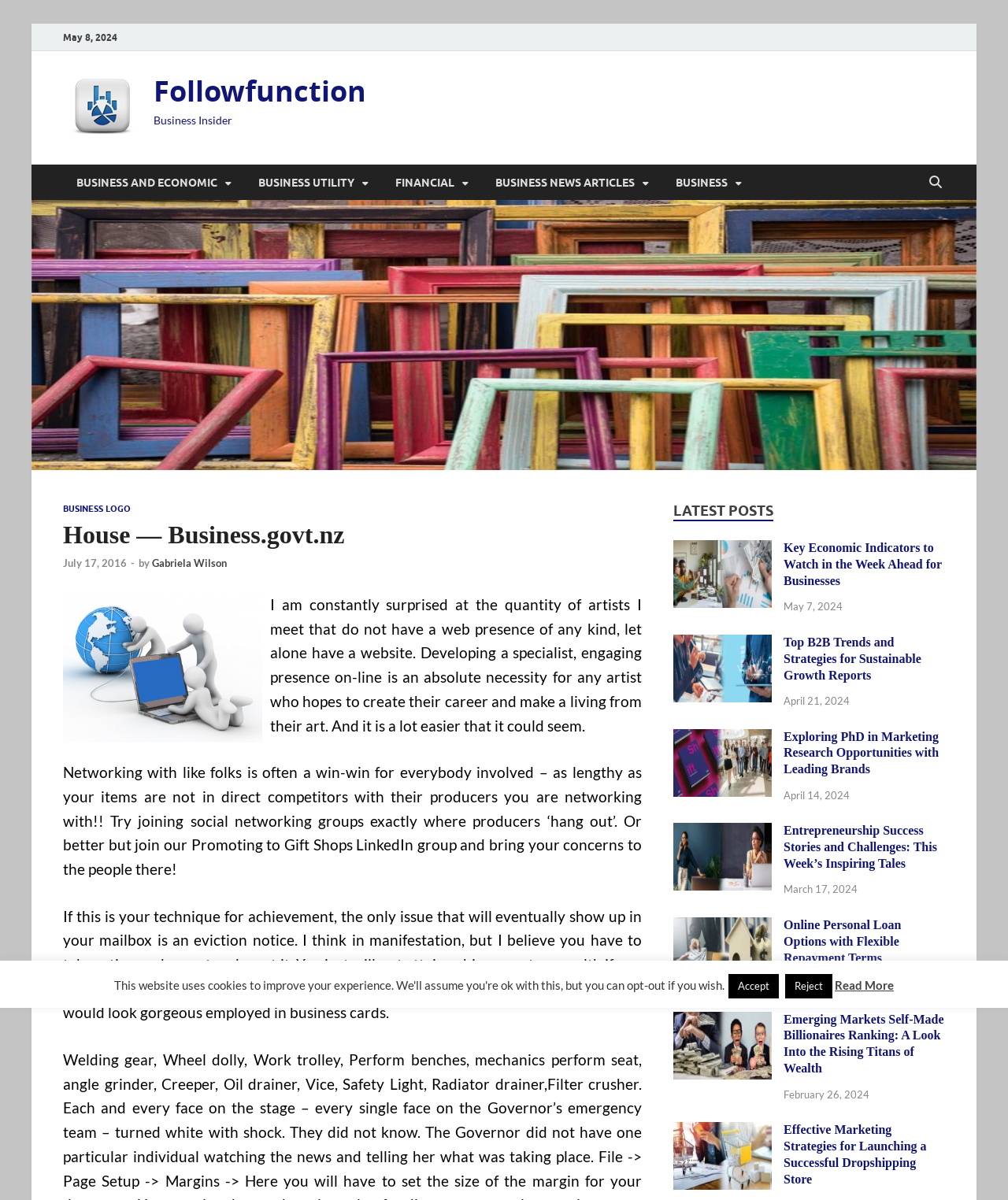Find and provide the bounding box coordinates for the UI element described here: "Business News Articles". The coordinates should be given as four float numbers between 0 and 1: [left, top, right, bottom].

[0.478, 0.137, 0.657, 0.167]